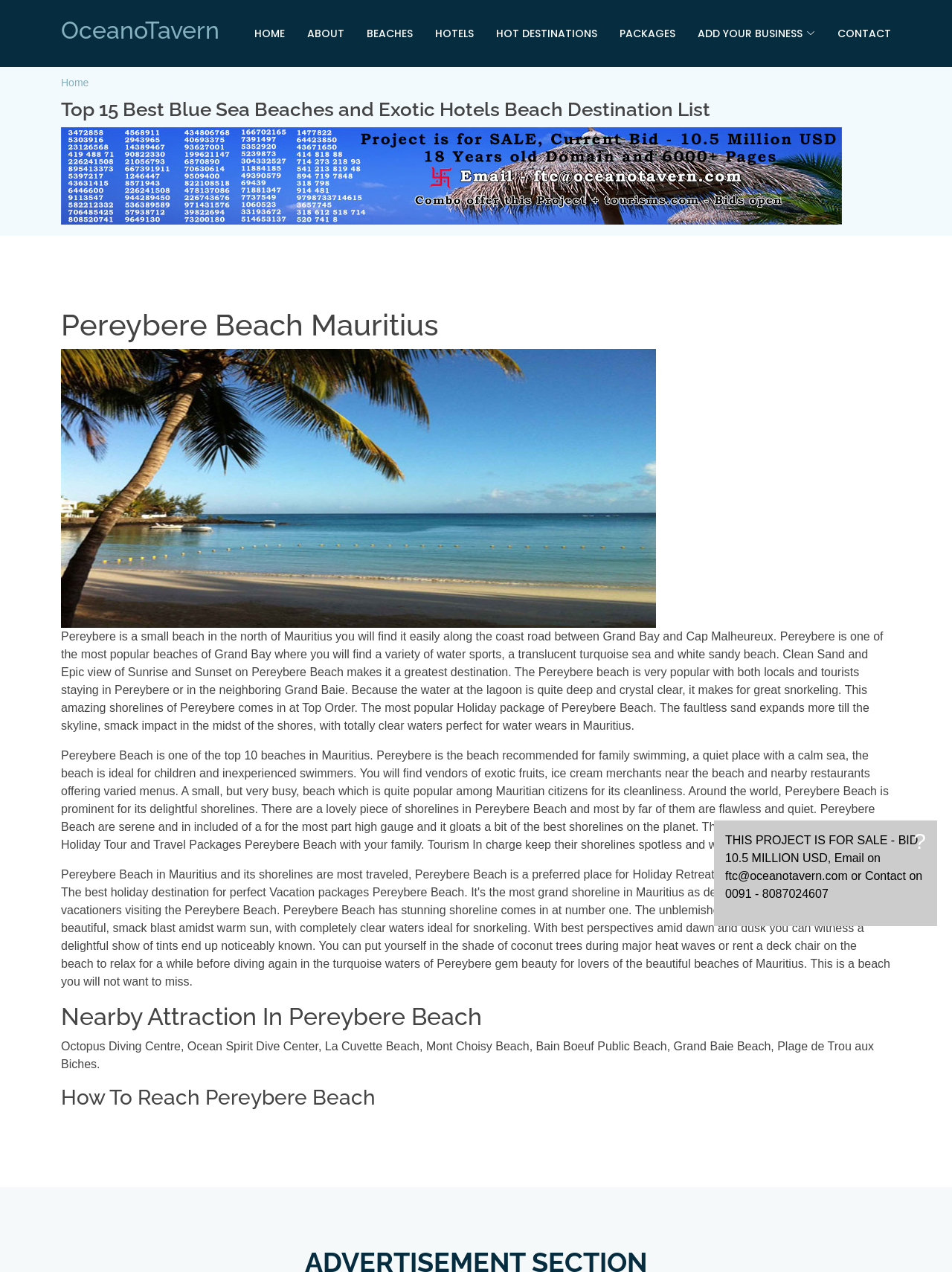Using the information in the image, give a detailed answer to the following question: What is the condition of the water at Pereybere Beach?

The webpage describes the water at Pereybere Beach as 'quite deep and crystal clear', which makes it suitable for snorkeling.